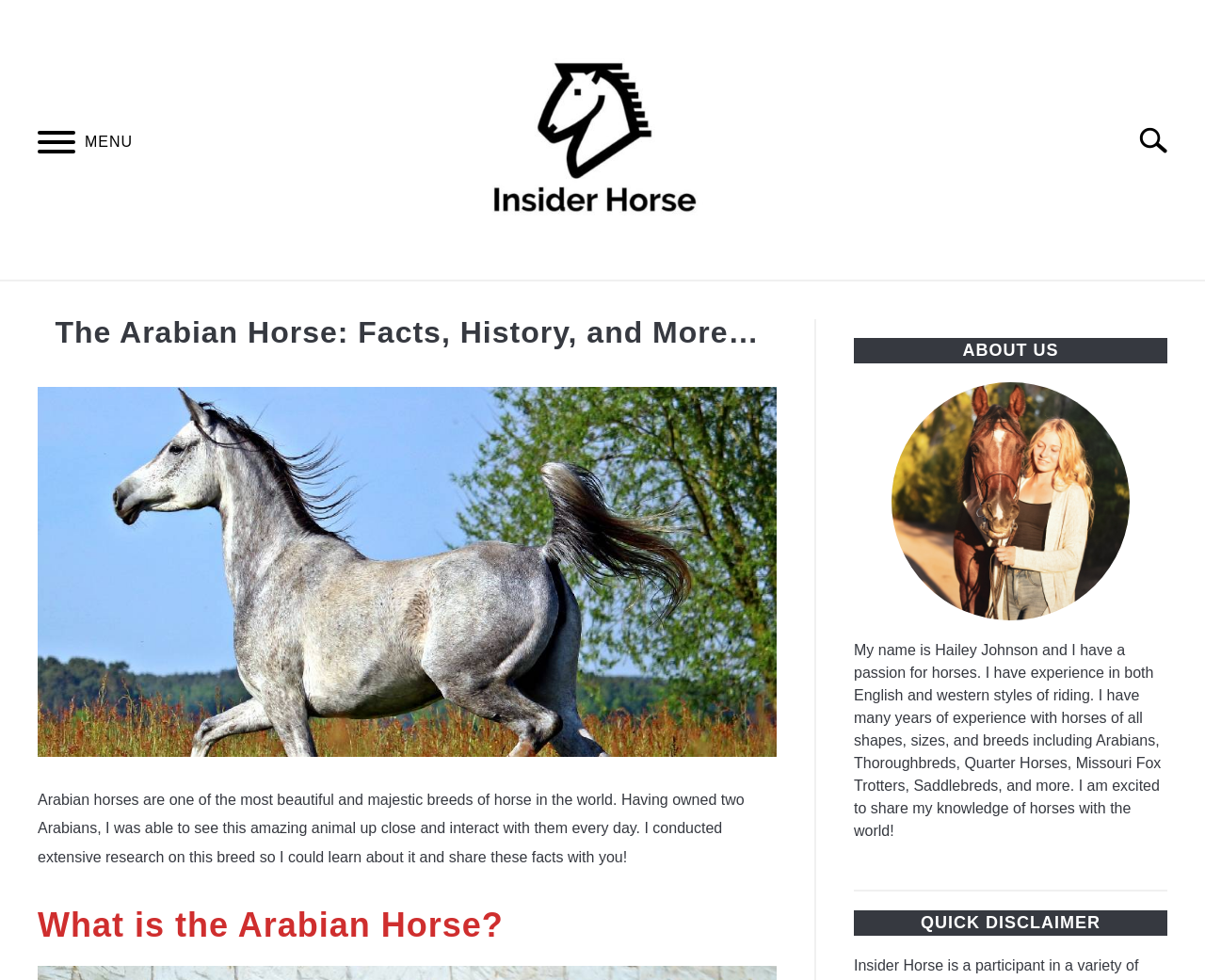What is the bounding box coordinate of the 'Search' link? Observe the screenshot and provide a one-word or short phrase answer.

[0.93, 0.109, 1.0, 0.176]